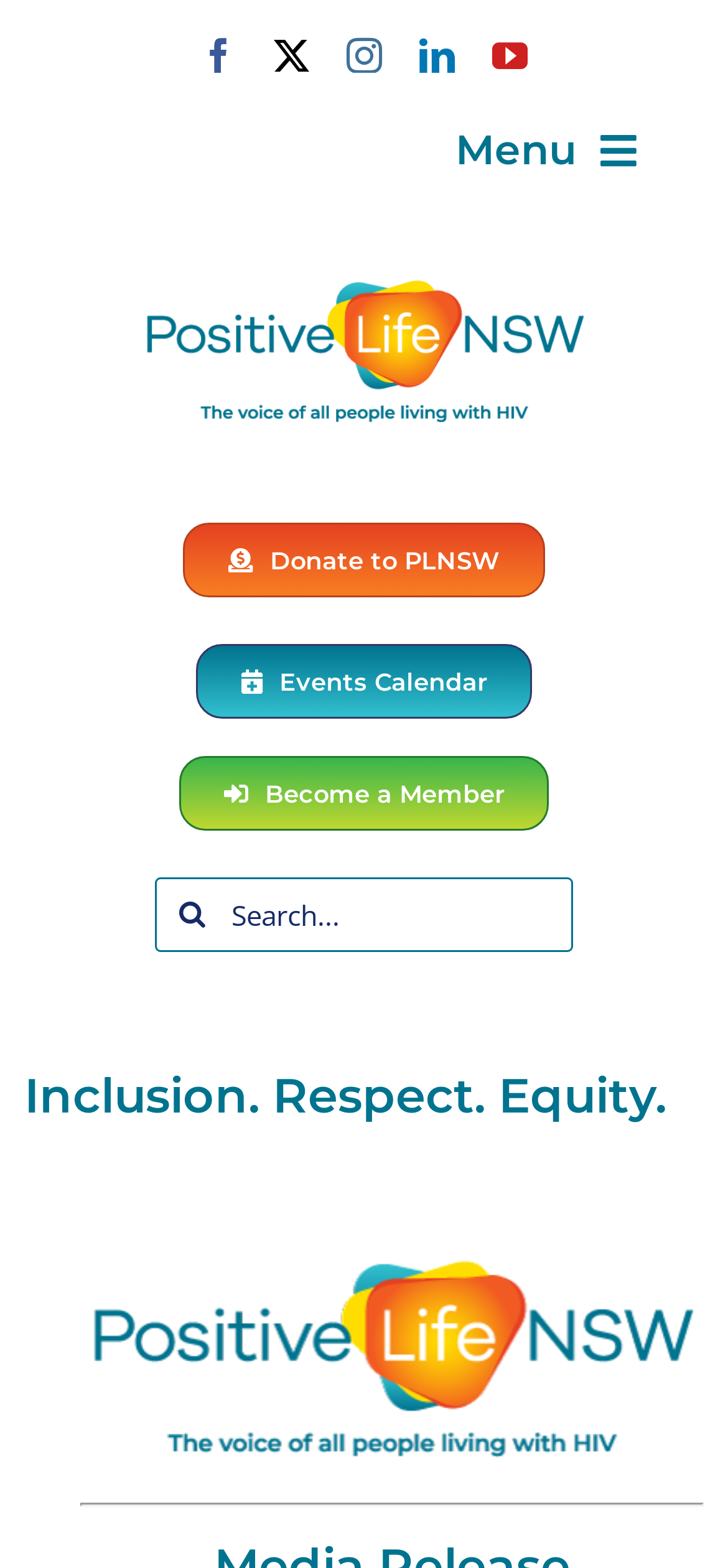Provide the bounding box coordinates of the area you need to click to execute the following instruction: "Donate to PLNSW".

[0.252, 0.333, 0.748, 0.381]